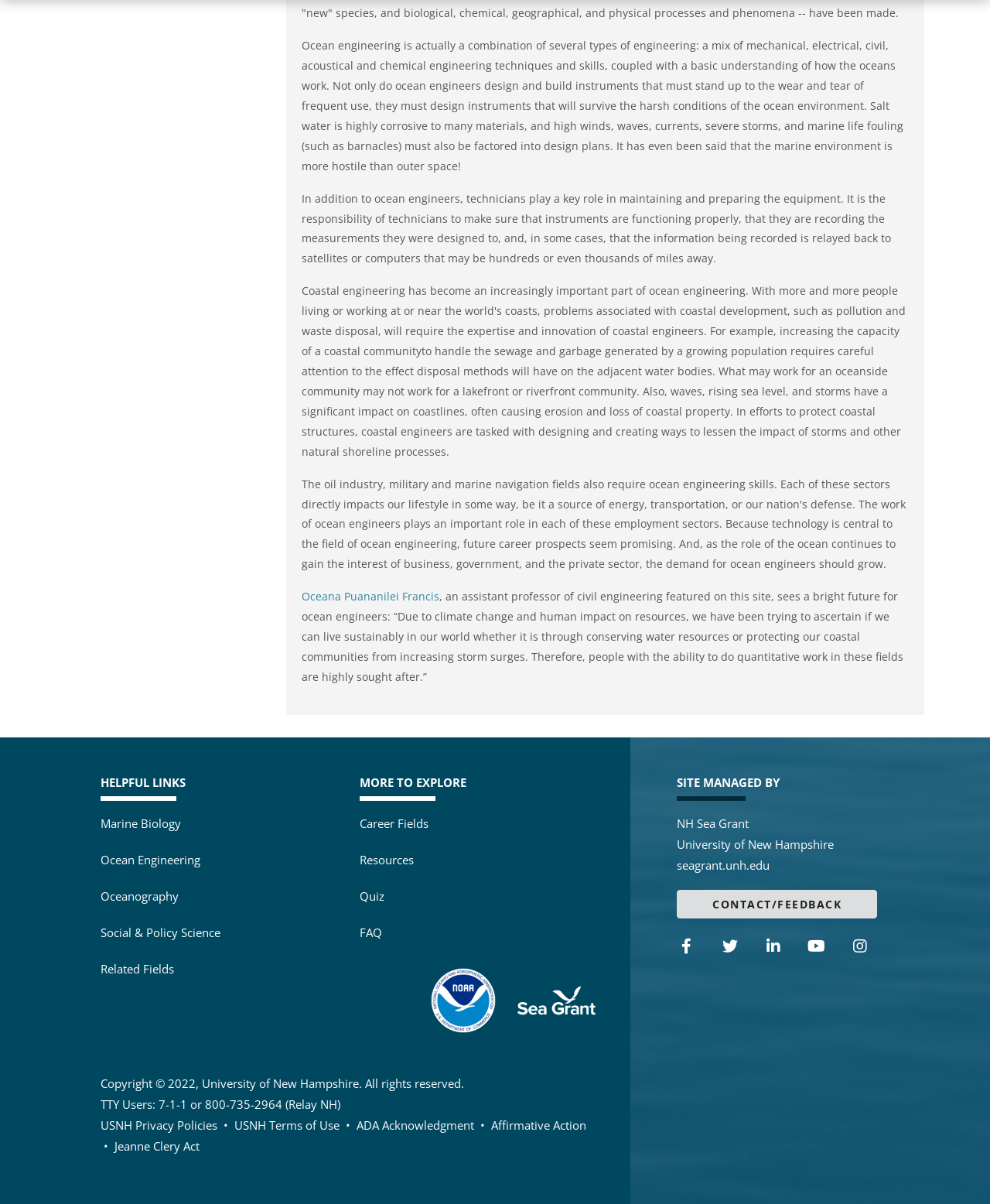Identify the bounding box coordinates for the element that needs to be clicked to fulfill this instruction: "Contact or provide feedback". Provide the coordinates in the format of four float numbers between 0 and 1: [left, top, right, bottom].

[0.684, 0.739, 0.886, 0.763]